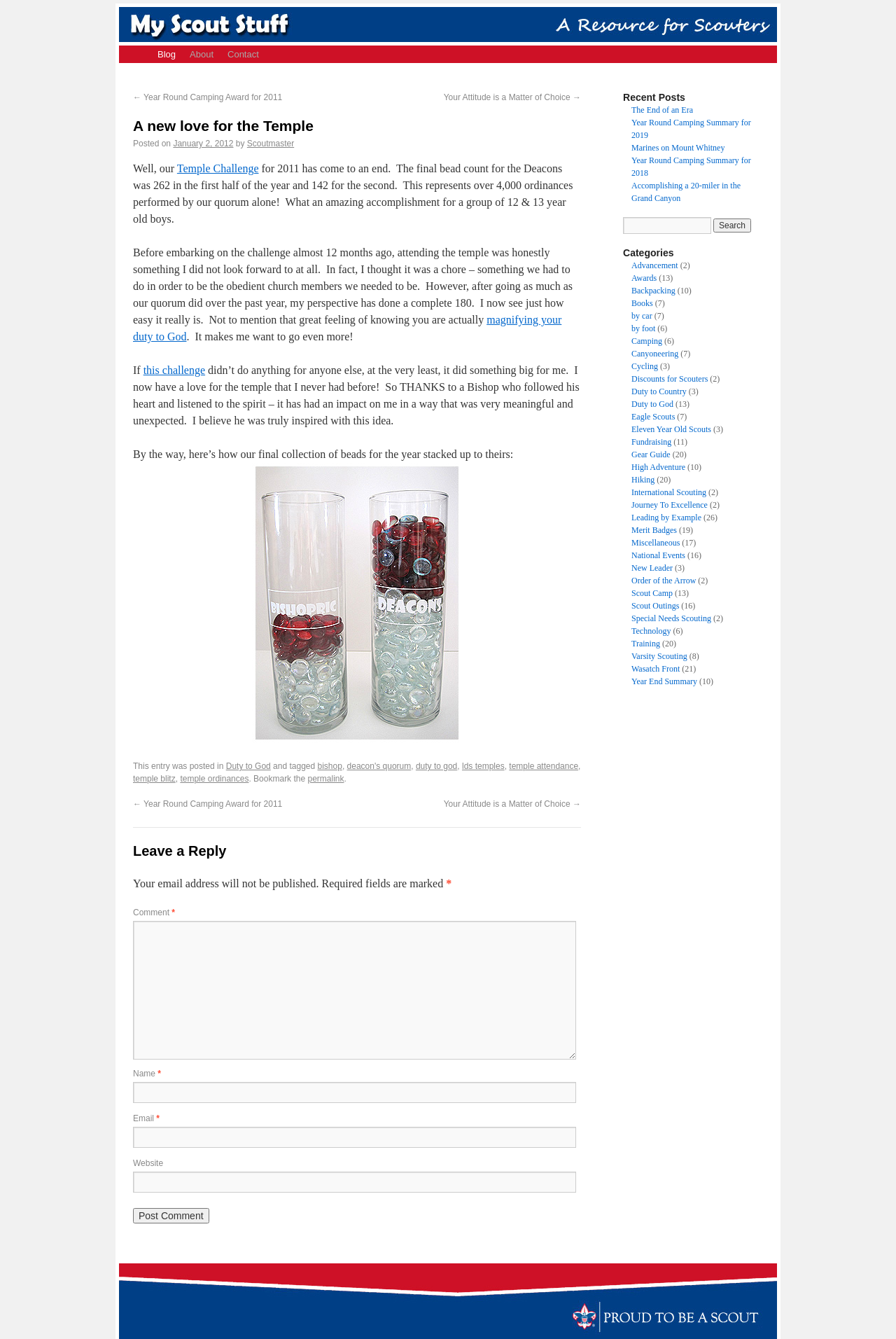Determine the coordinates of the bounding box for the clickable area needed to execute this instruction: "Click the 'Blog' link".

[0.168, 0.034, 0.204, 0.047]